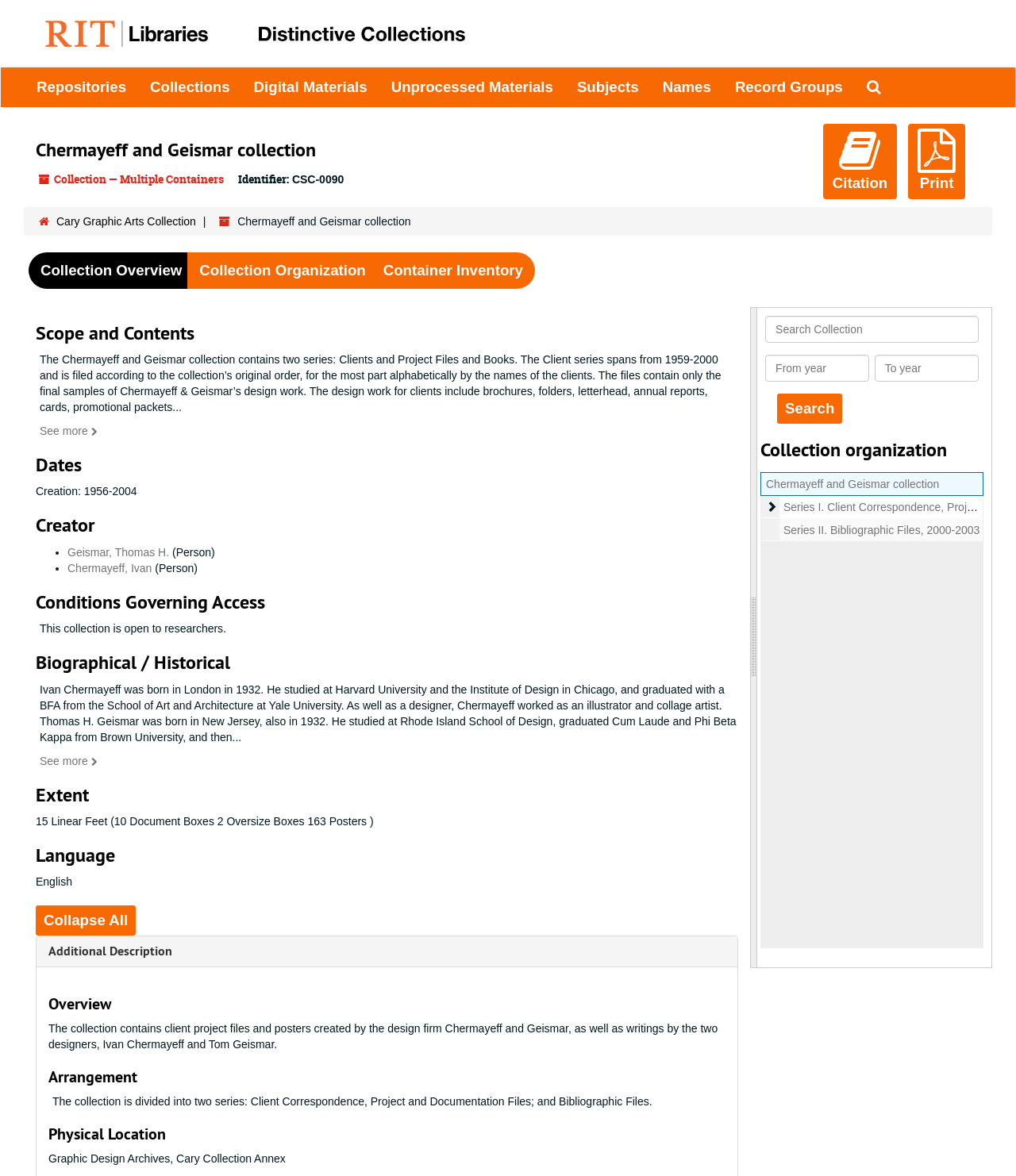Can you identify the bounding box coordinates of the clickable region needed to carry out this instruction: 'Click on the 'Citation' button'? The coordinates should be four float numbers within the range of 0 to 1, stated as [left, top, right, bottom].

[0.81, 0.105, 0.883, 0.169]